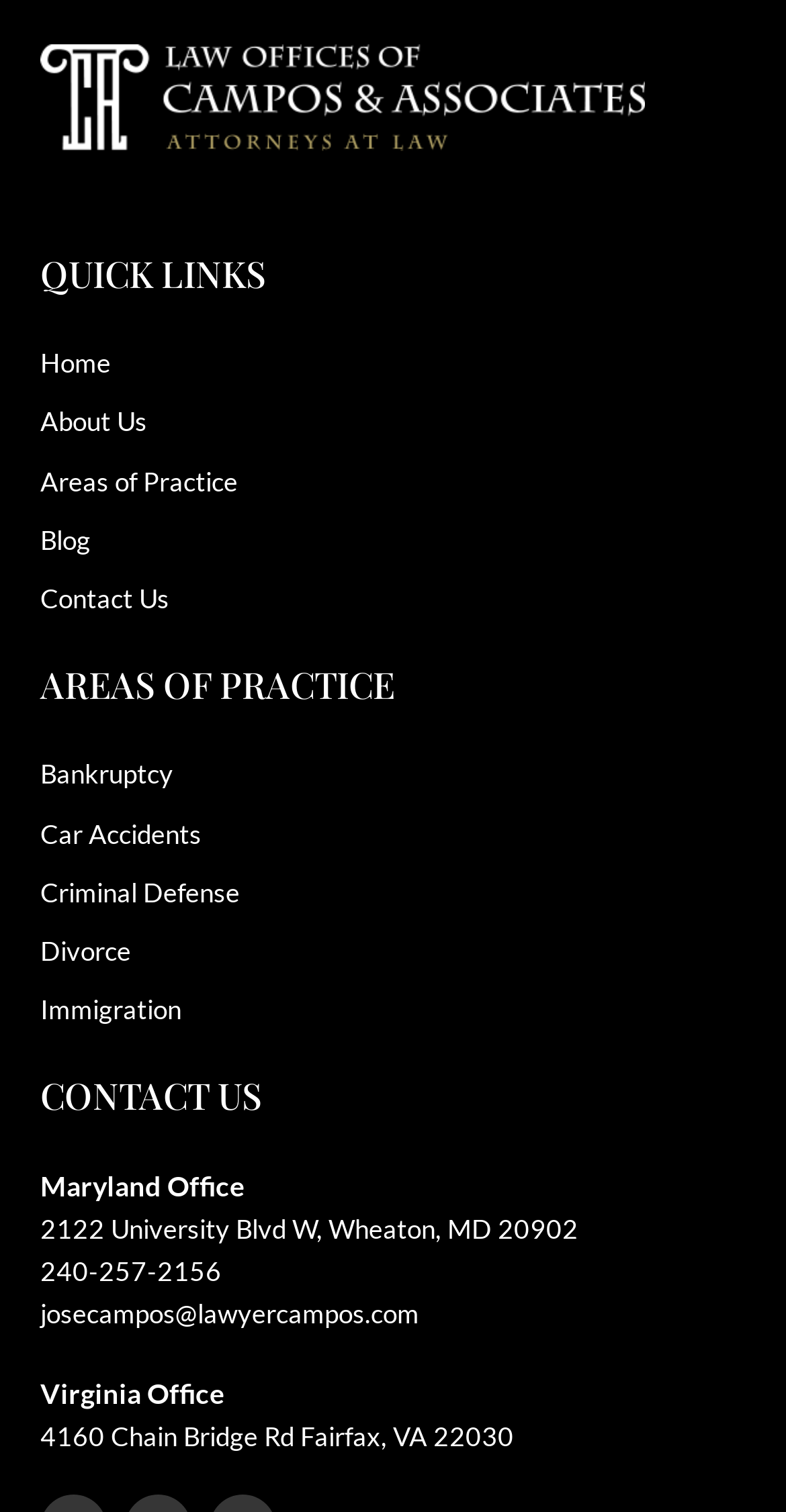In which states do the law firm have offices?
Refer to the screenshot and respond with a concise word or phrase.

Maryland and Virginia